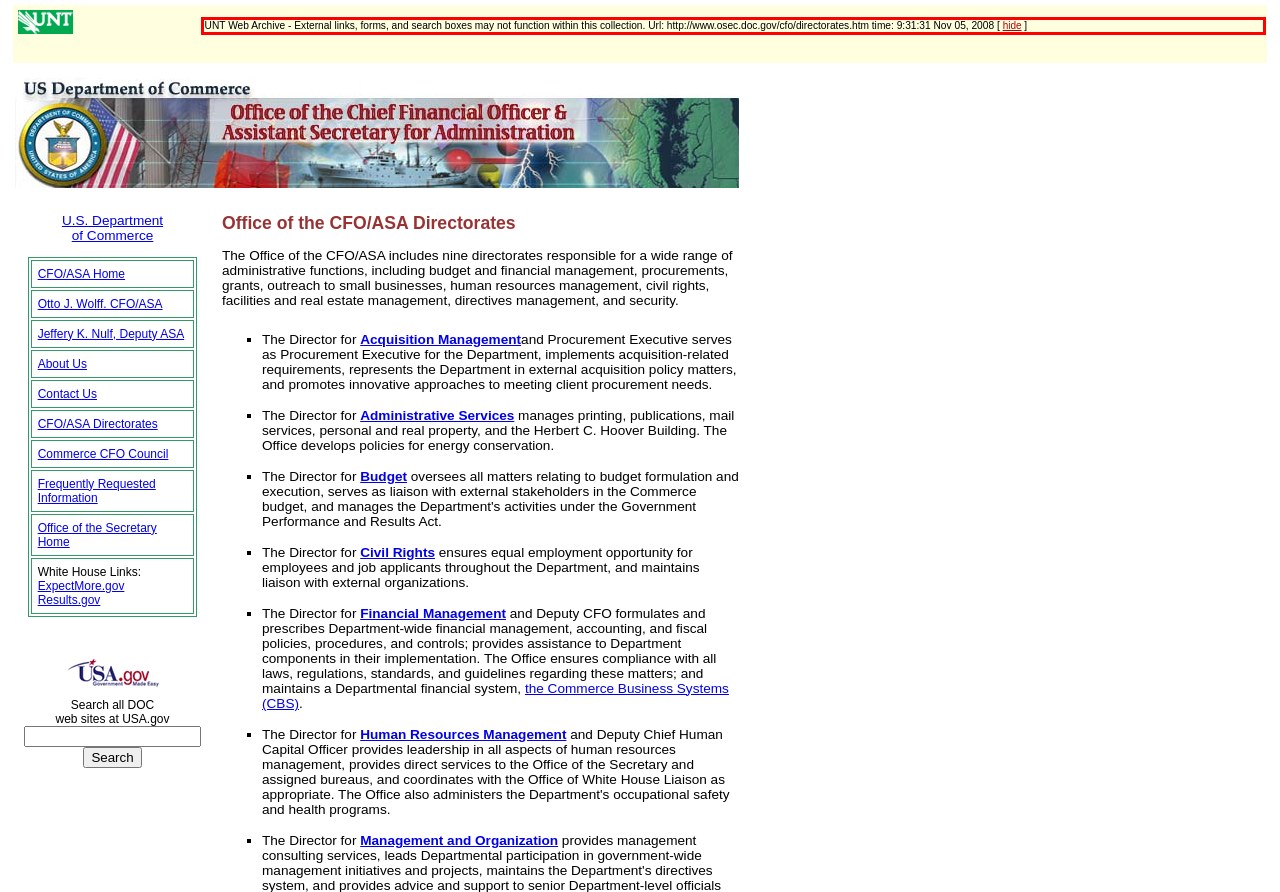Please take the screenshot of the webpage, find the red bounding box, and generate the text content that is within this red bounding box.

UNT Web Archive - External links, forms, and search boxes may not function within this collection. Url: http://www.osec.doc.gov/cfo/directorates.htm time: 9:31:31 Nov 05, 2008 [ hide ]